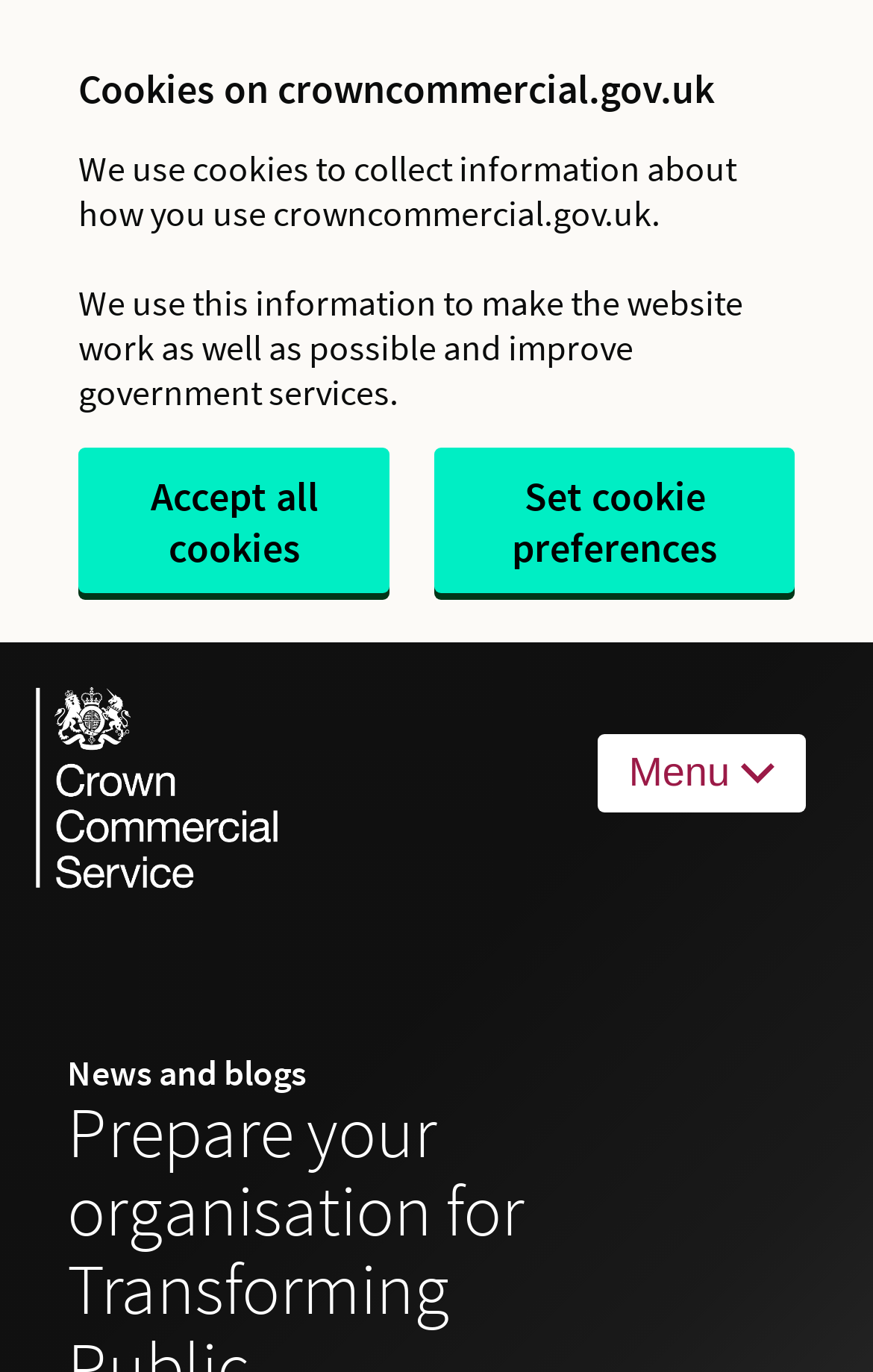Using the given description, provide the bounding box coordinates formatted as (top-left x, top-left y, bottom-right x, bottom-right y), with all values being floating point numbers between 0 and 1. Description: Accept all cookies

[0.09, 0.326, 0.447, 0.432]